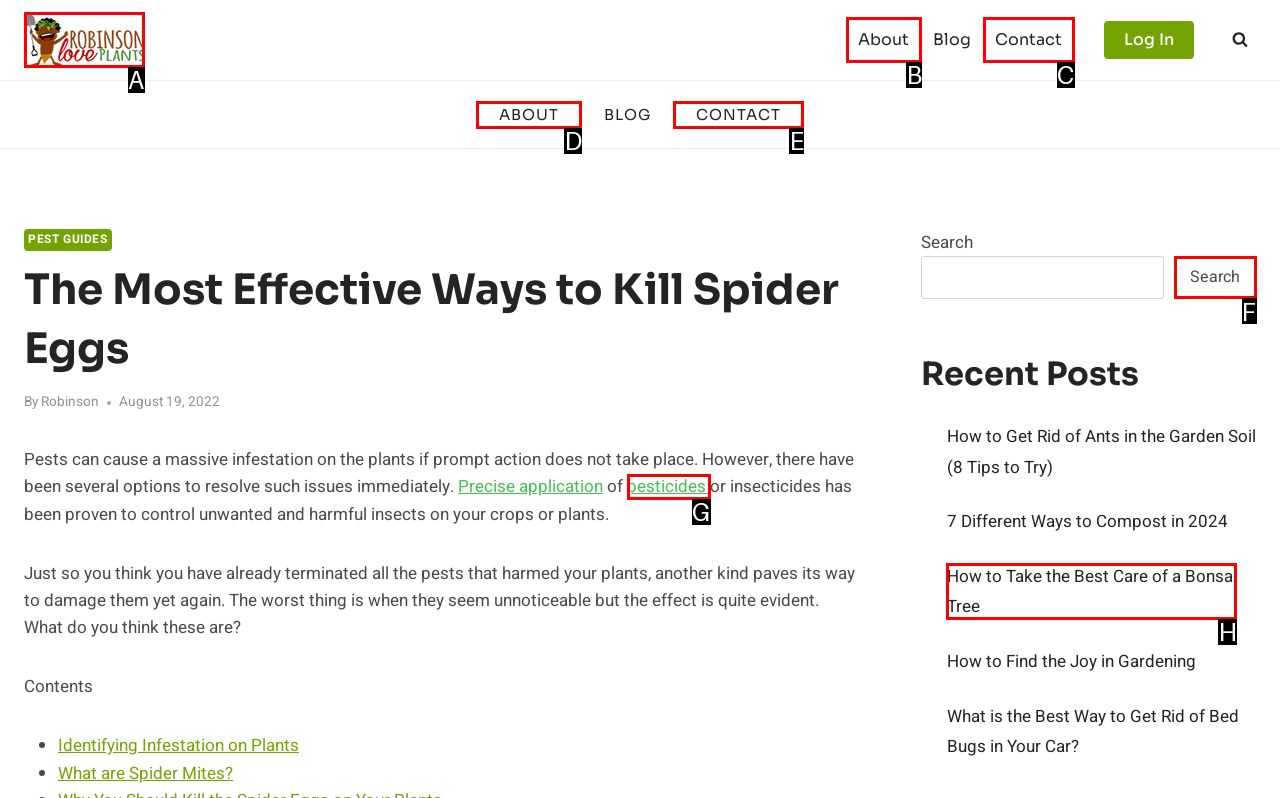Determine the right option to click to perform this task: Click on the 'About' link
Answer with the correct letter from the given choices directly.

B